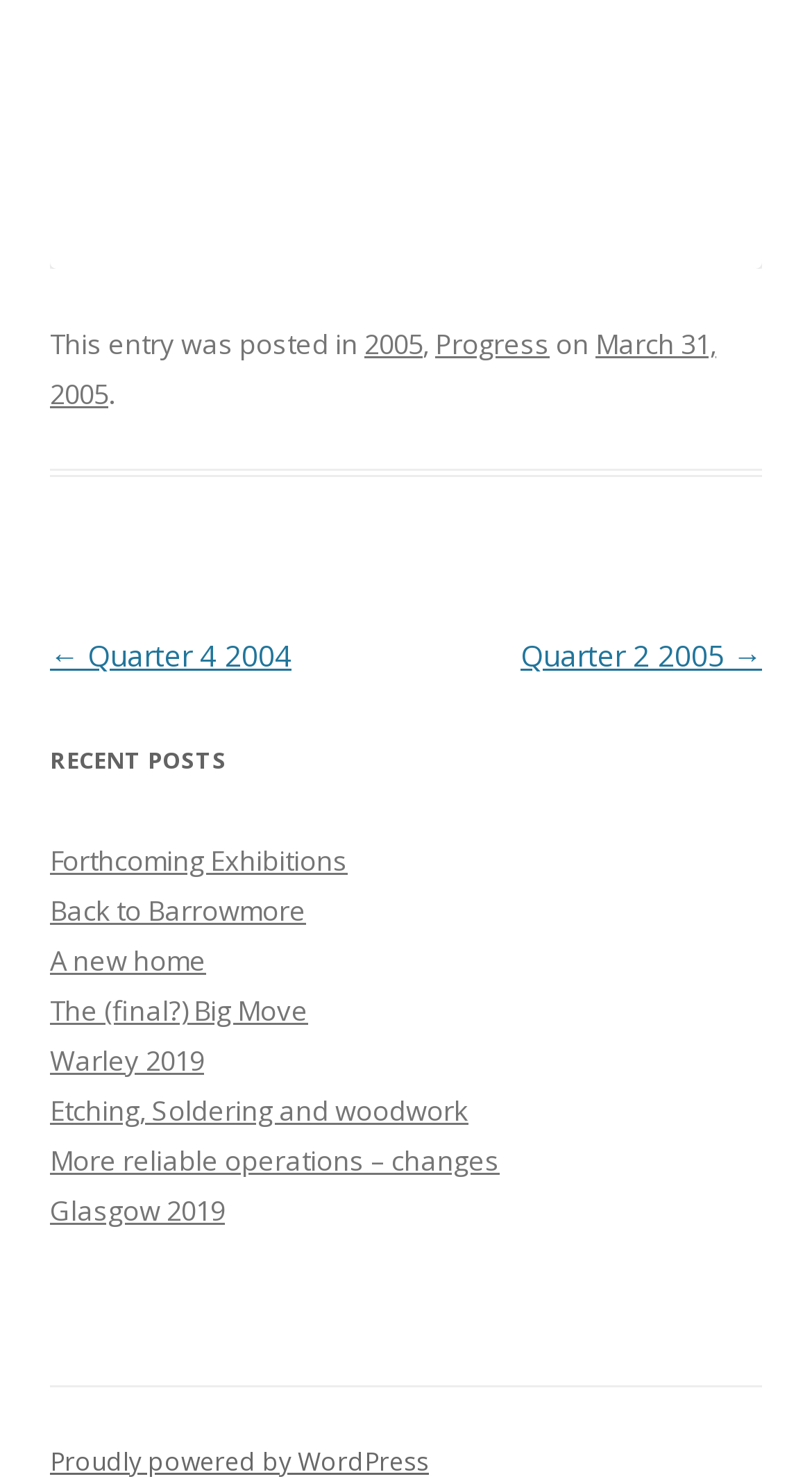Please find the bounding box coordinates of the clickable region needed to complete the following instruction: "view post from 2005". The bounding box coordinates must consist of four float numbers between 0 and 1, i.e., [left, top, right, bottom].

[0.449, 0.22, 0.521, 0.245]